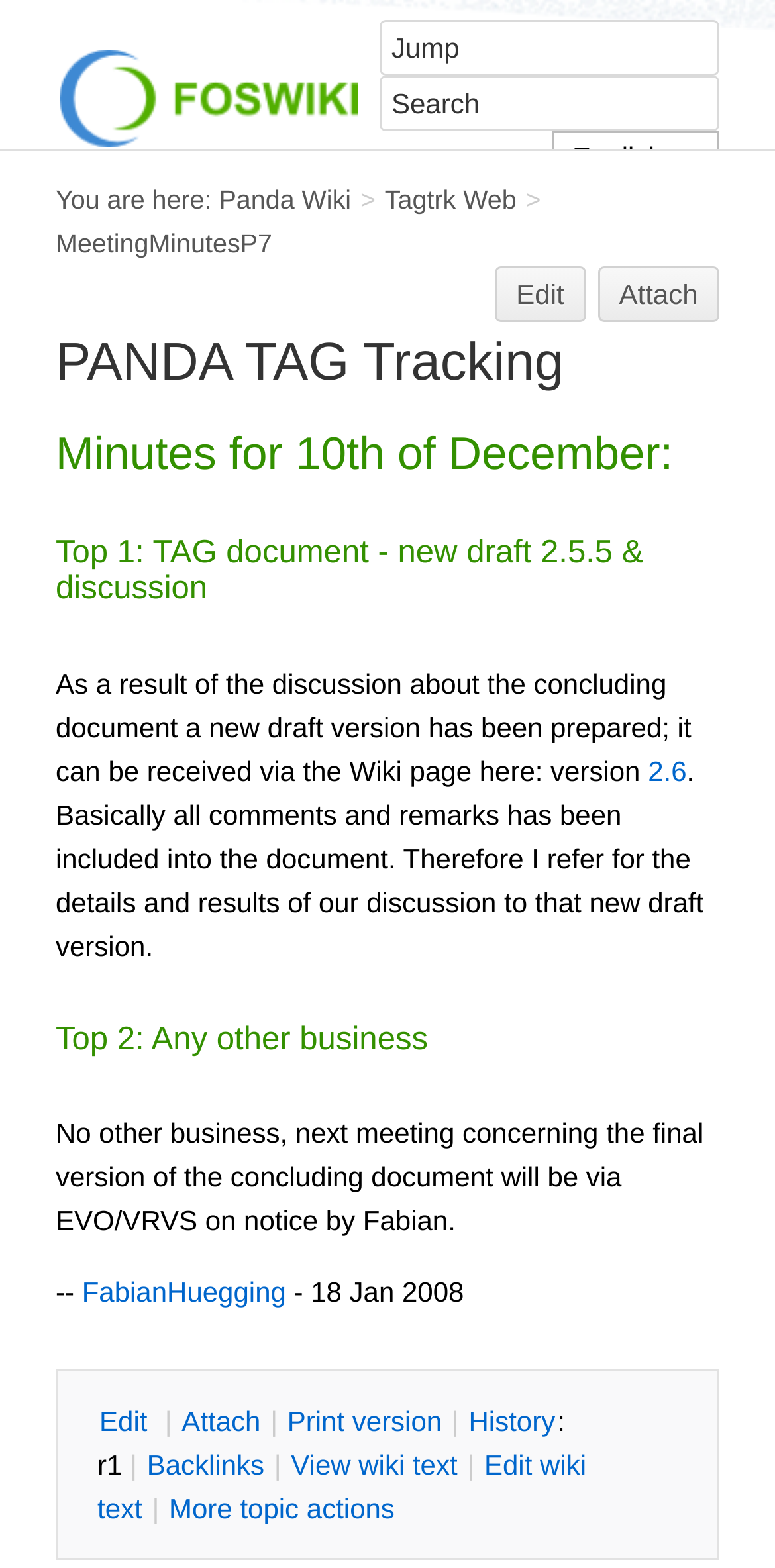Predict the bounding box of the UI element that fits this description: "Print version".

[0.368, 0.895, 0.573, 0.919]